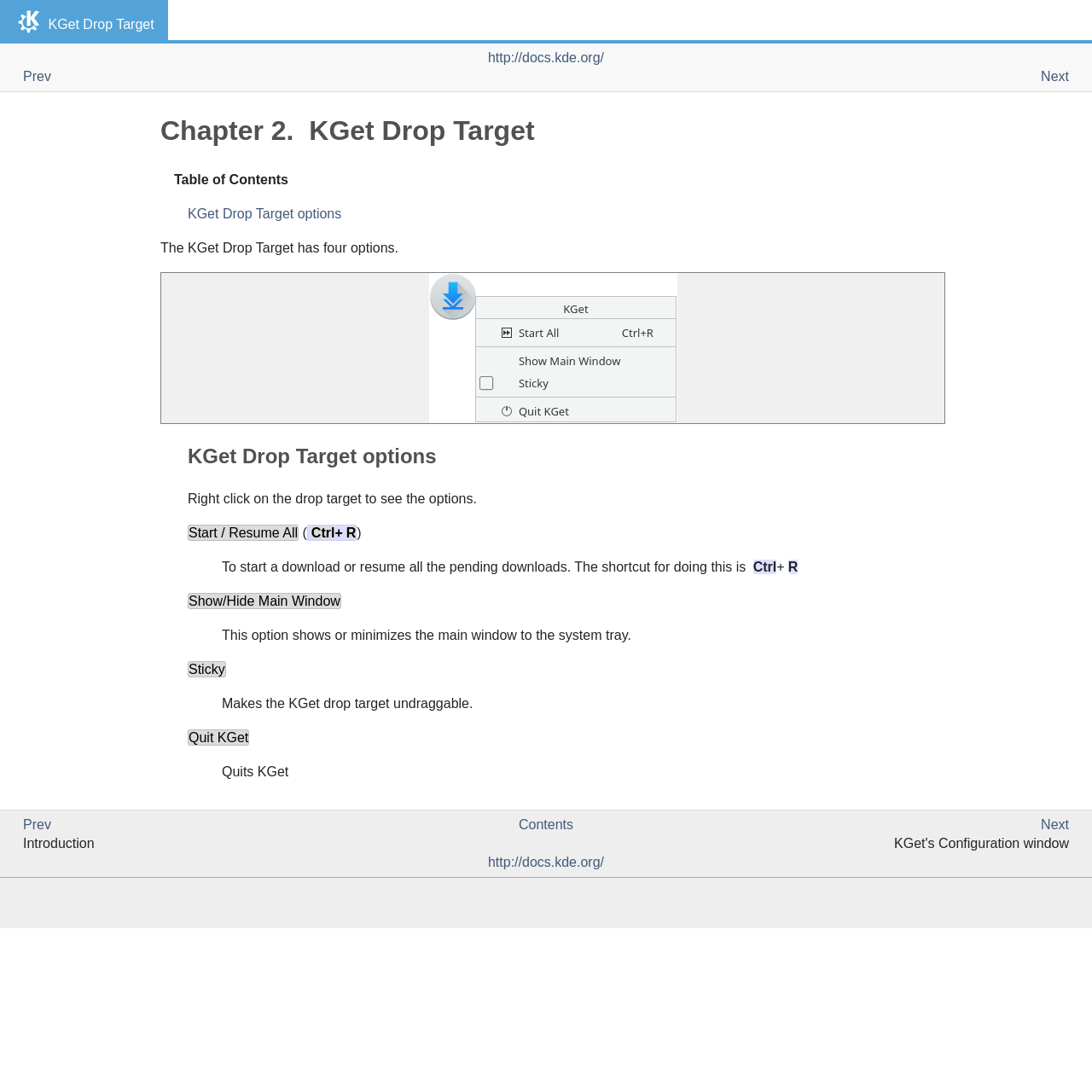What is the shortcut for starting a download or resuming all pending downloads?
Please provide a single word or phrase based on the screenshot.

Ctrl+R